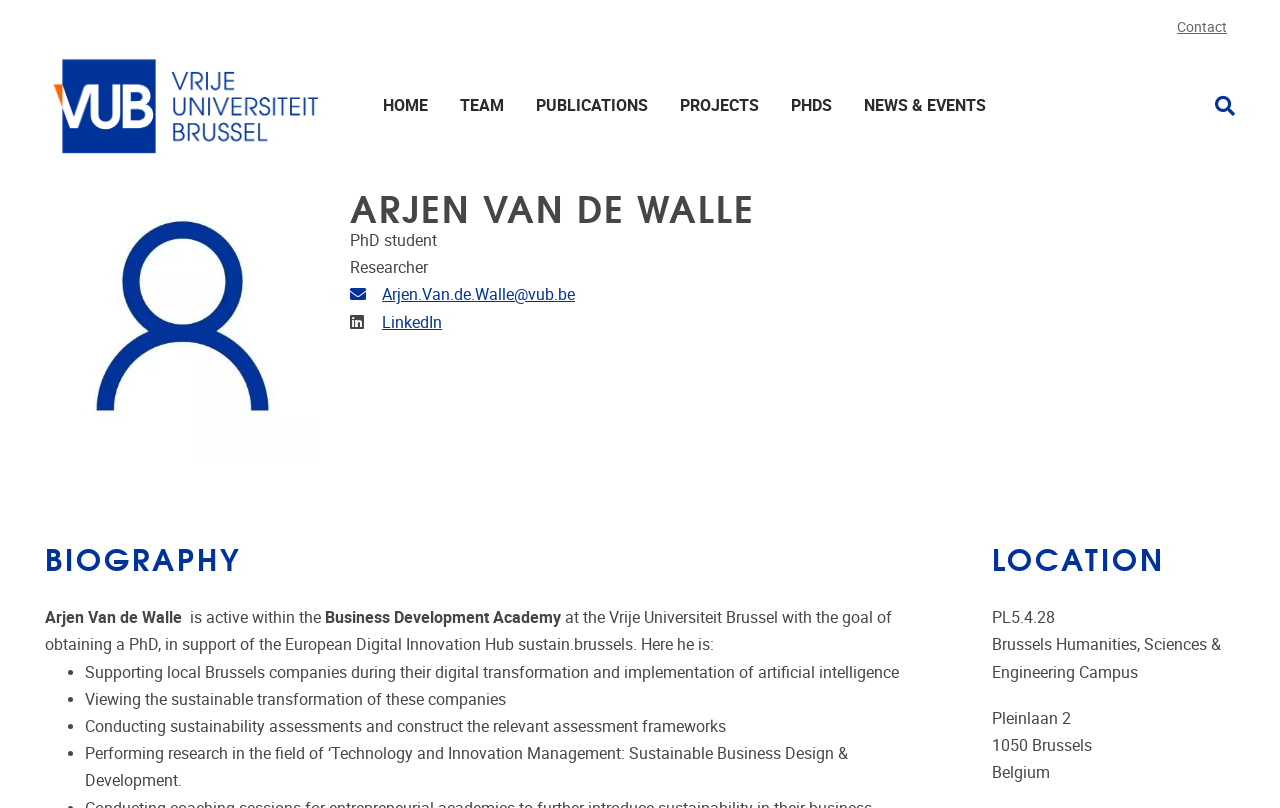Please identify the bounding box coordinates of the element's region that should be clicked to execute the following instruction: "Click on the 'Contact' link". The bounding box coordinates must be four float numbers between 0 and 1, i.e., [left, top, right, bottom].

[0.913, 0.02, 0.965, 0.05]